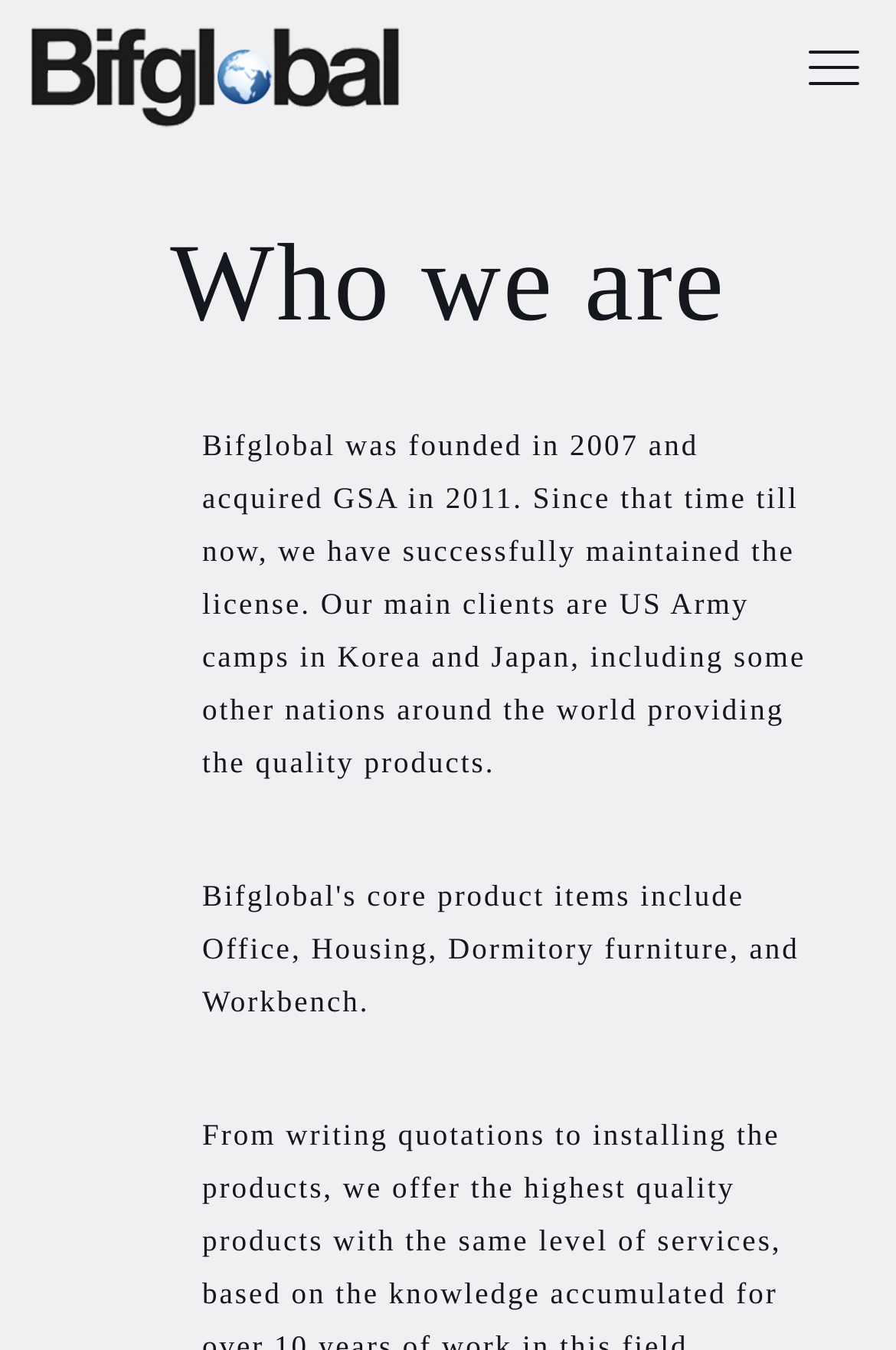Please reply to the following question with a single word or a short phrase:
What type of furniture does Bifglobal provide?

Office, Housing, Dormitory